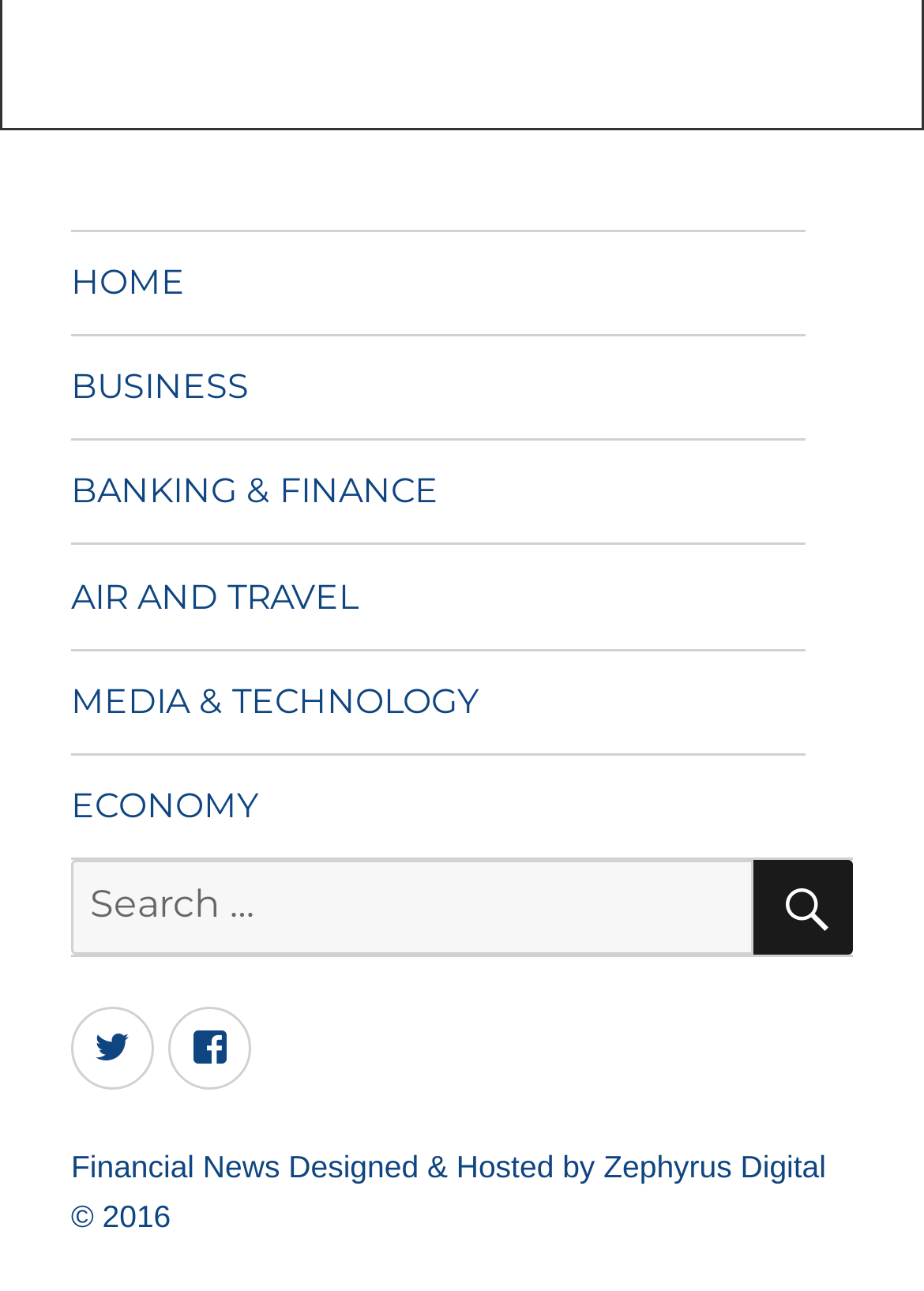Please find the bounding box for the UI element described by: "Home".

[0.077, 0.18, 0.872, 0.259]